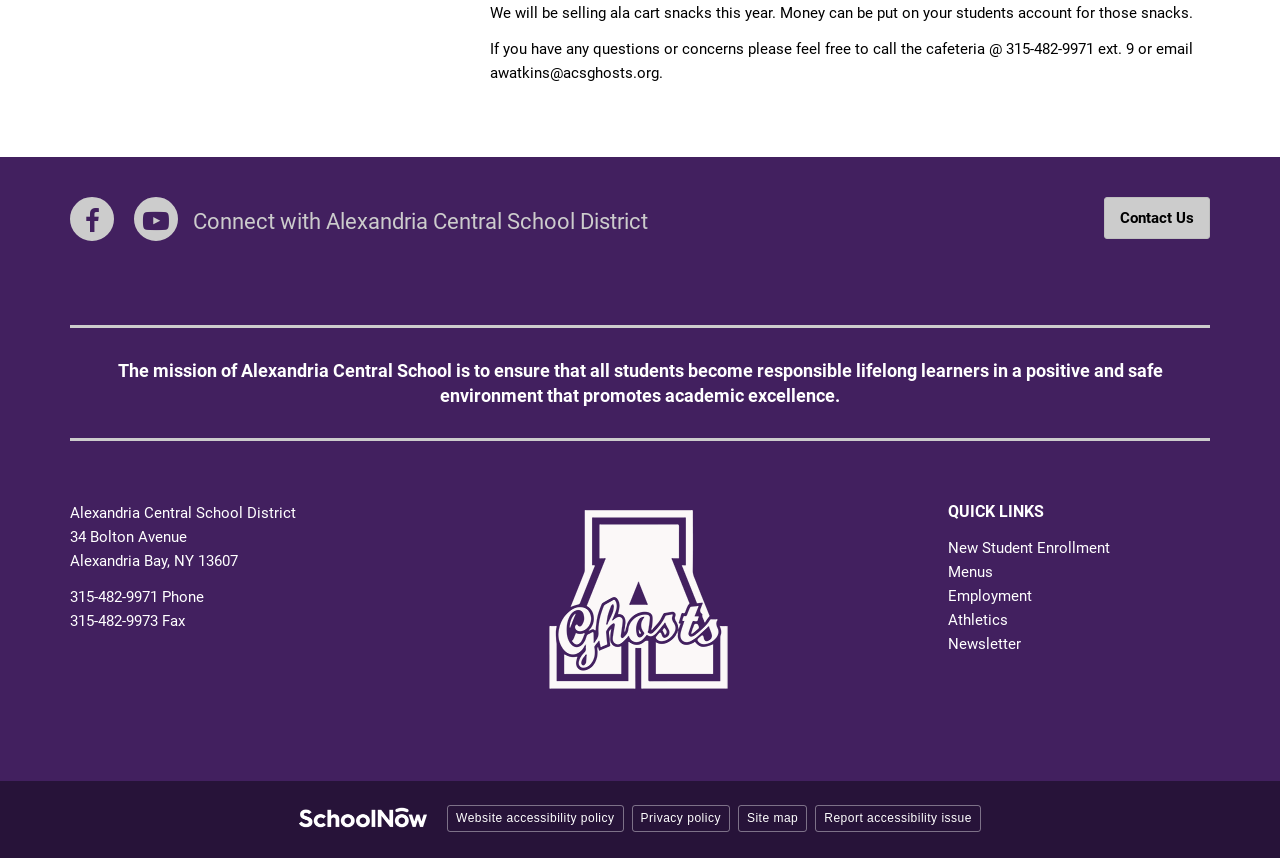Please find the bounding box for the UI element described by: "parent_node: EMAIL * aria-describedby="email-notes" name="email"".

None